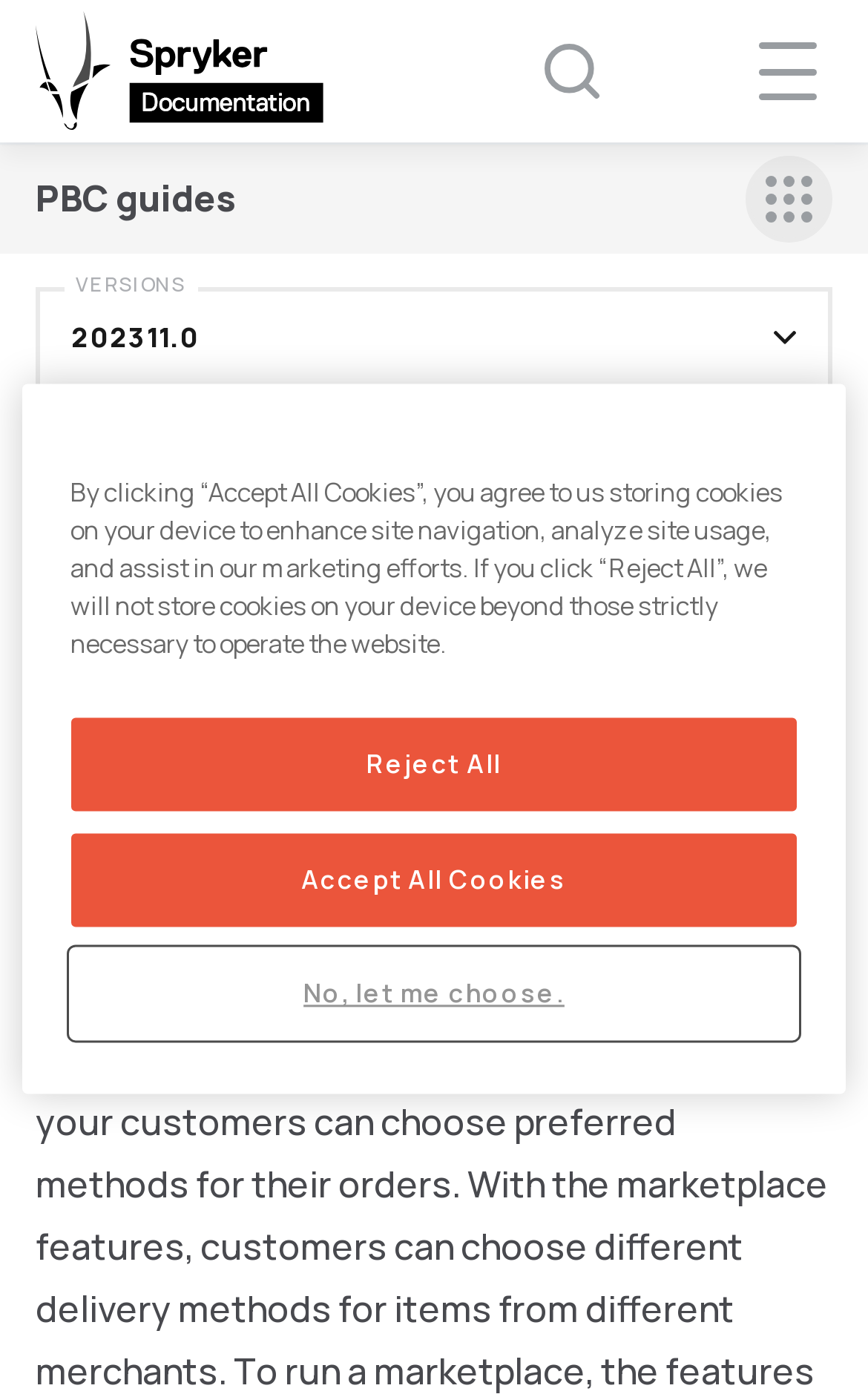Please identify the bounding box coordinates of the element on the webpage that should be clicked to follow this instruction: "search". The bounding box coordinates should be given as four float numbers between 0 and 1, formatted as [left, top, right, bottom].

[0.521, 0.019, 0.731, 0.083]